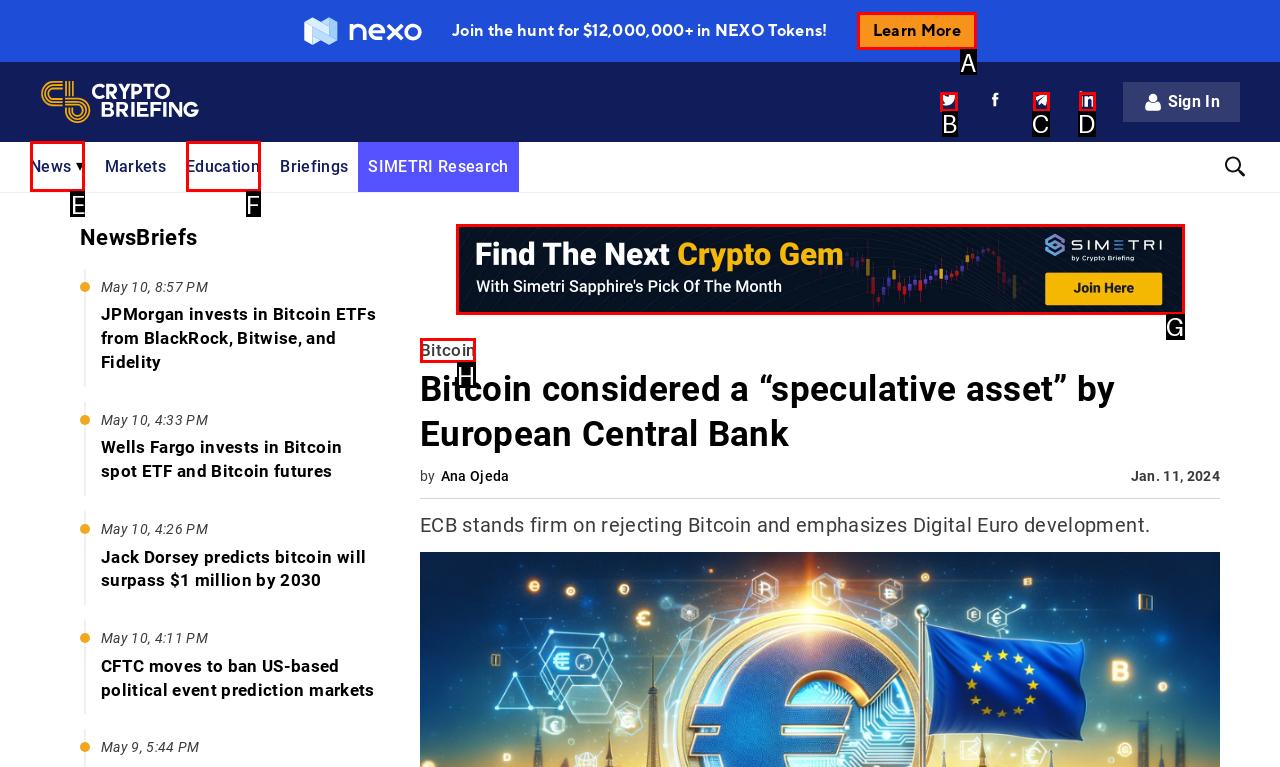Tell me the letter of the UI element I should click to accomplish the task: Visit the Twitter page based on the choices provided in the screenshot.

B